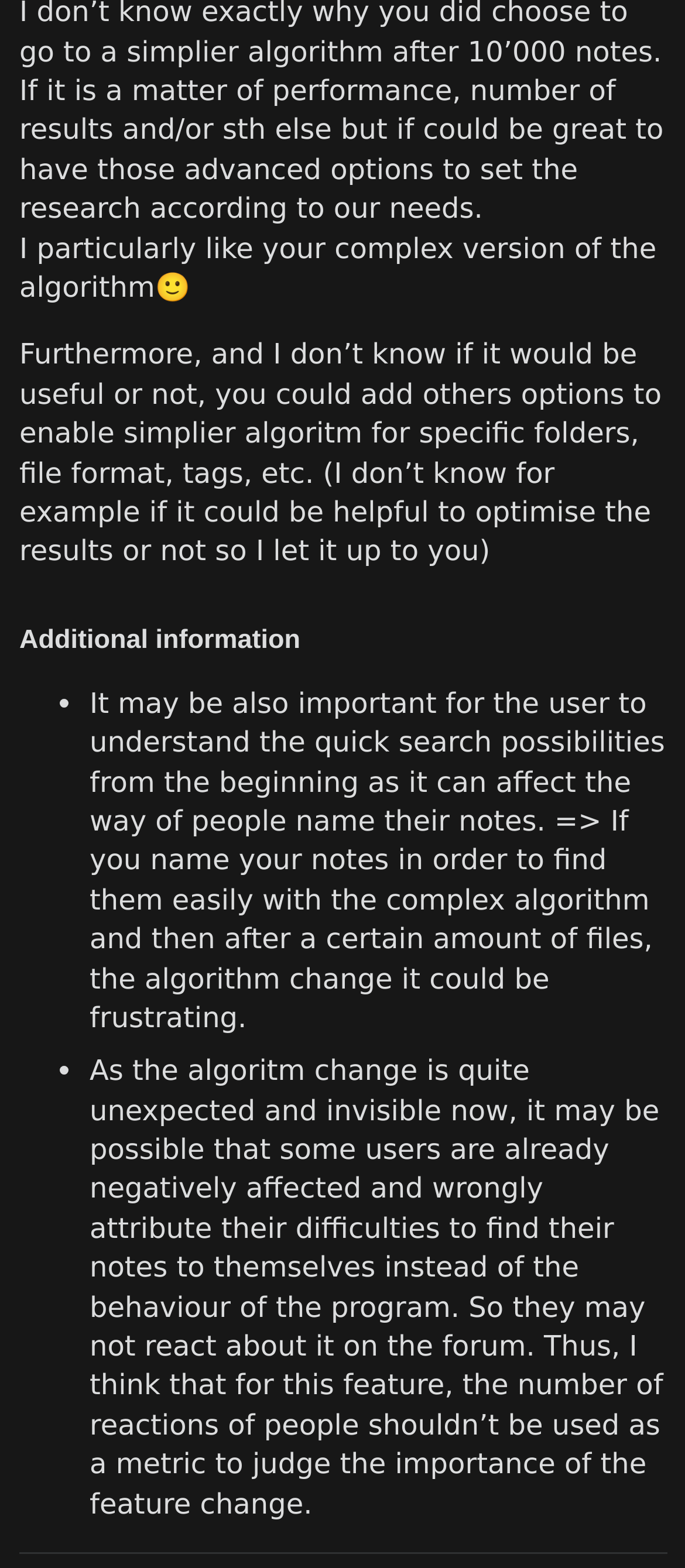Show the bounding box coordinates for the element that needs to be clicked to execute the following instruction: "read the second bullet point". Provide the coordinates in the form of four float numbers between 0 and 1, i.e., [left, top, right, bottom].

[0.131, 0.429, 0.971, 0.651]